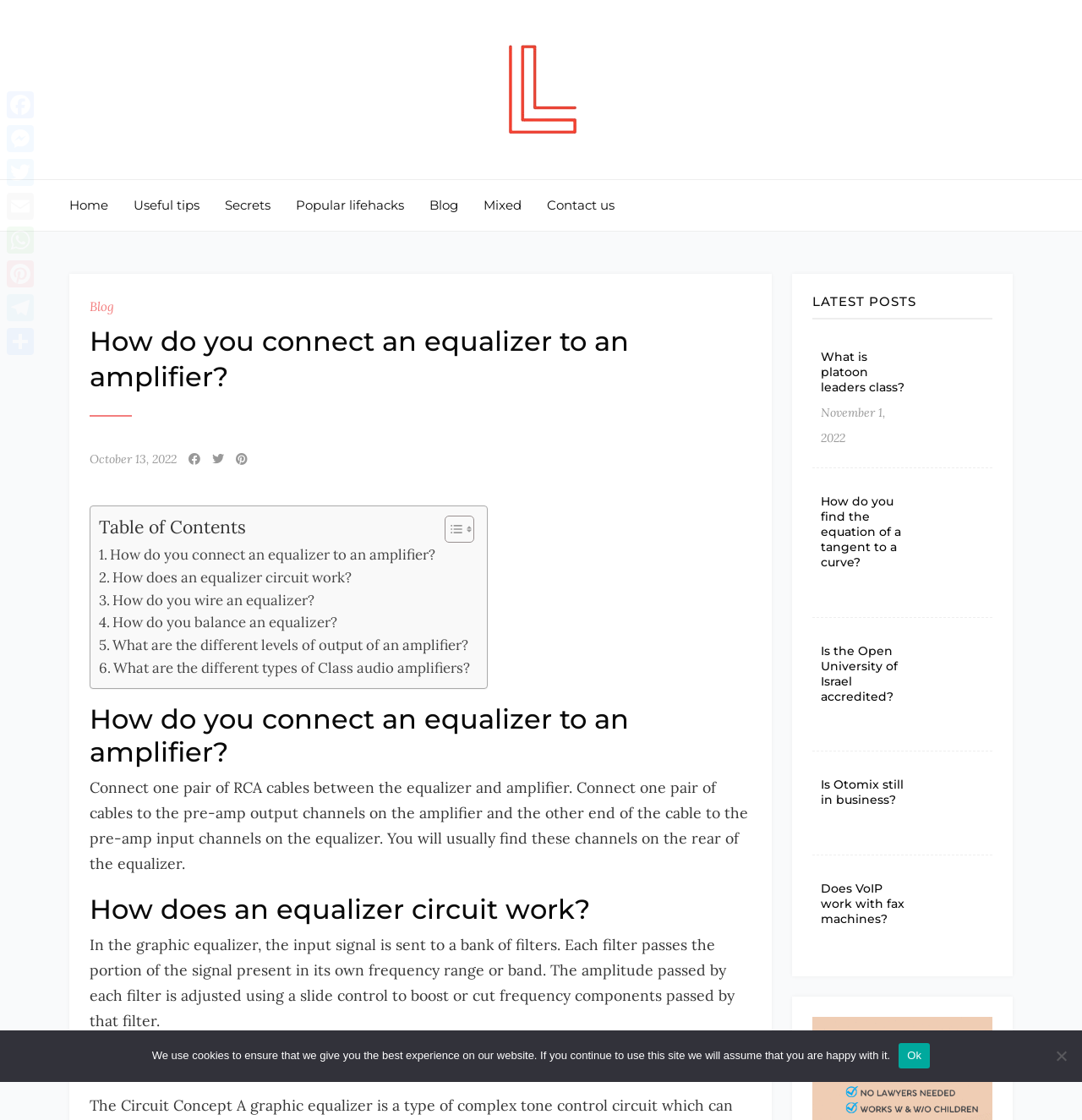Examine the screenshot and answer the question in as much detail as possible: What is the purpose of the equalizer circuit?

The purpose of the equalizer circuit is to adjust the frequency components of the input signal. This is achieved by passing the signal through a bank of filters, each of which adjusts the amplitude of a specific frequency range or band.